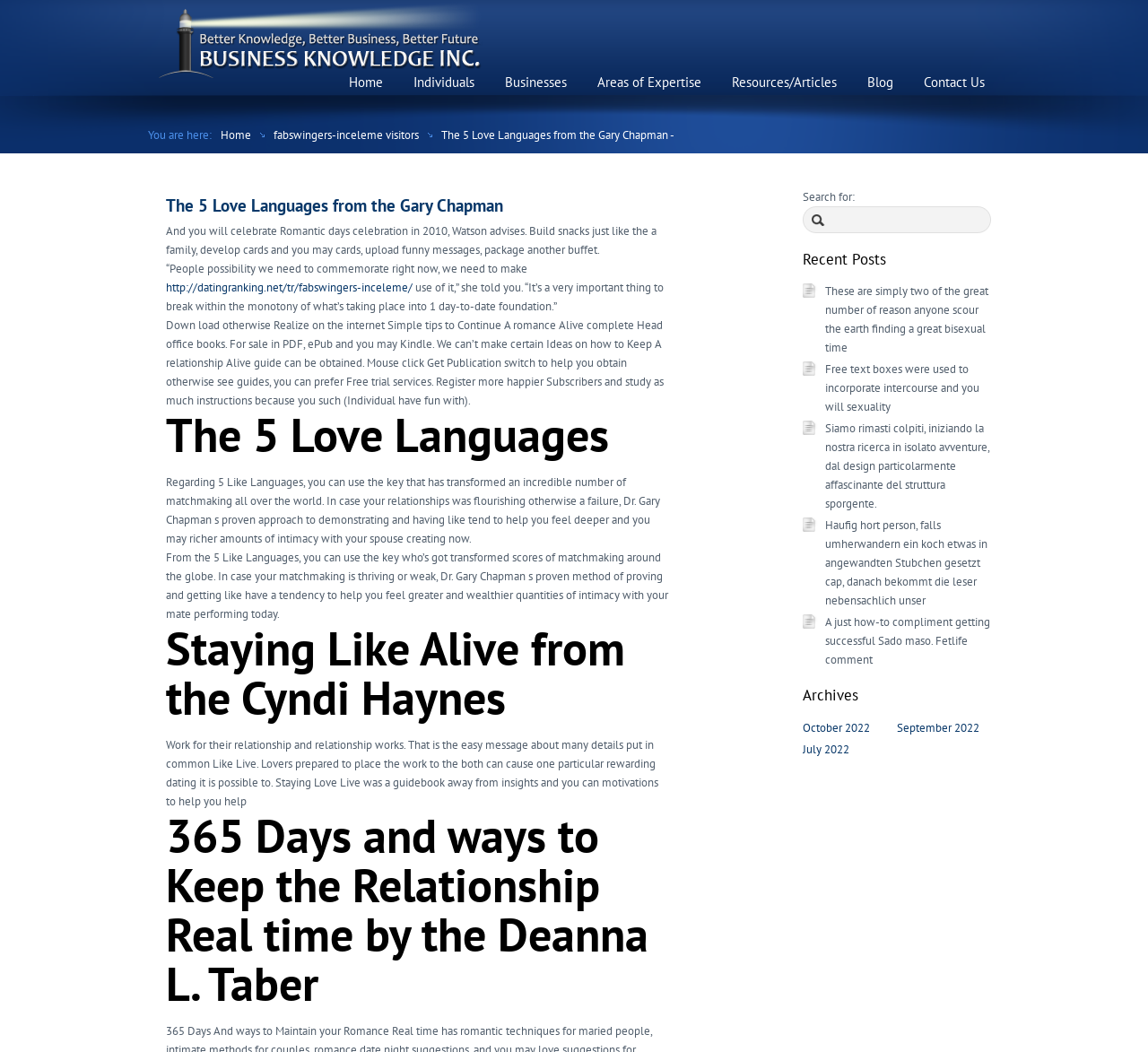What is the name of the author who wrote 'The 5 Love Languages'?
Give a one-word or short-phrase answer derived from the screenshot.

Gary Chapman